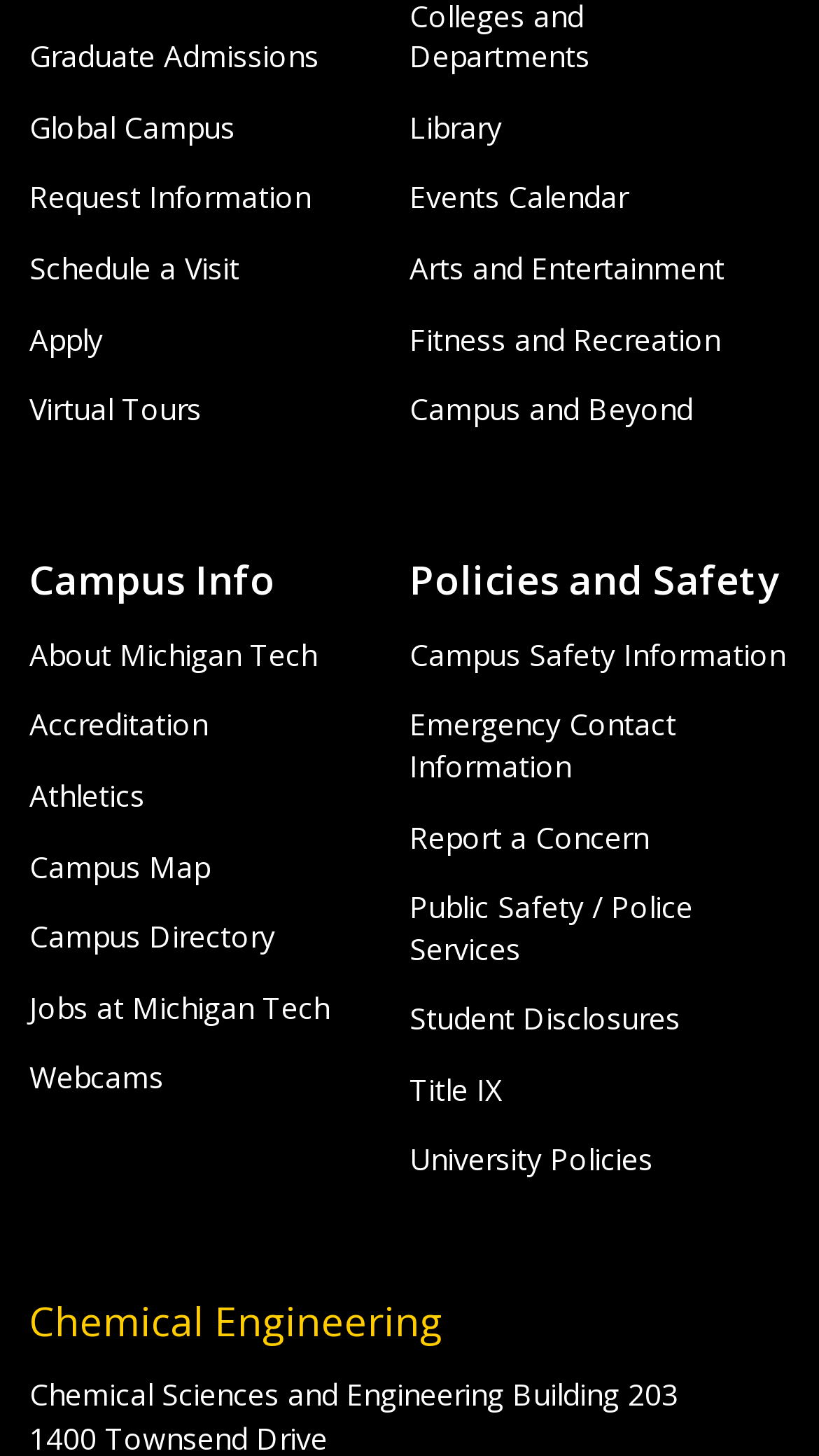Provide a one-word or short-phrase answer to the question:
What is the first link on the left side of the webpage?

Graduate Admissions